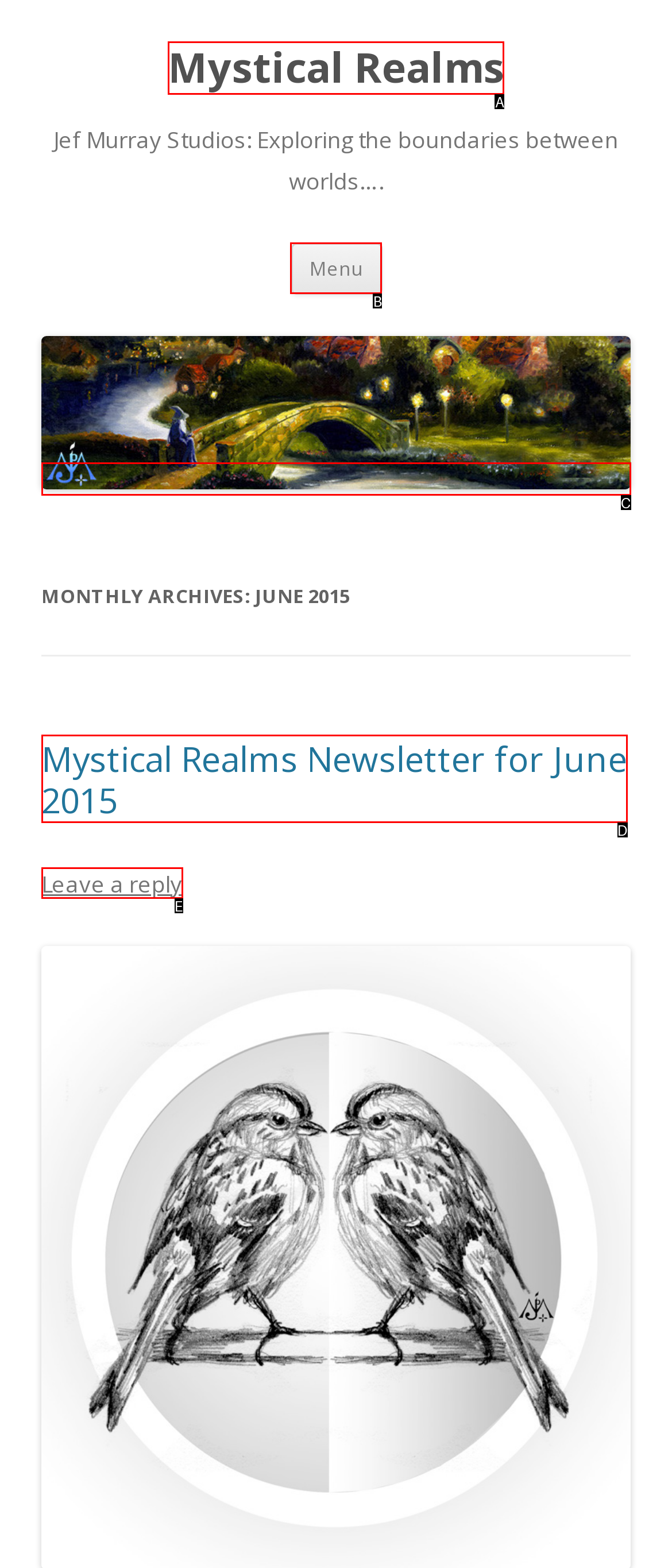Choose the HTML element that best fits the given description: Leave a reply. Answer by stating the letter of the option.

E